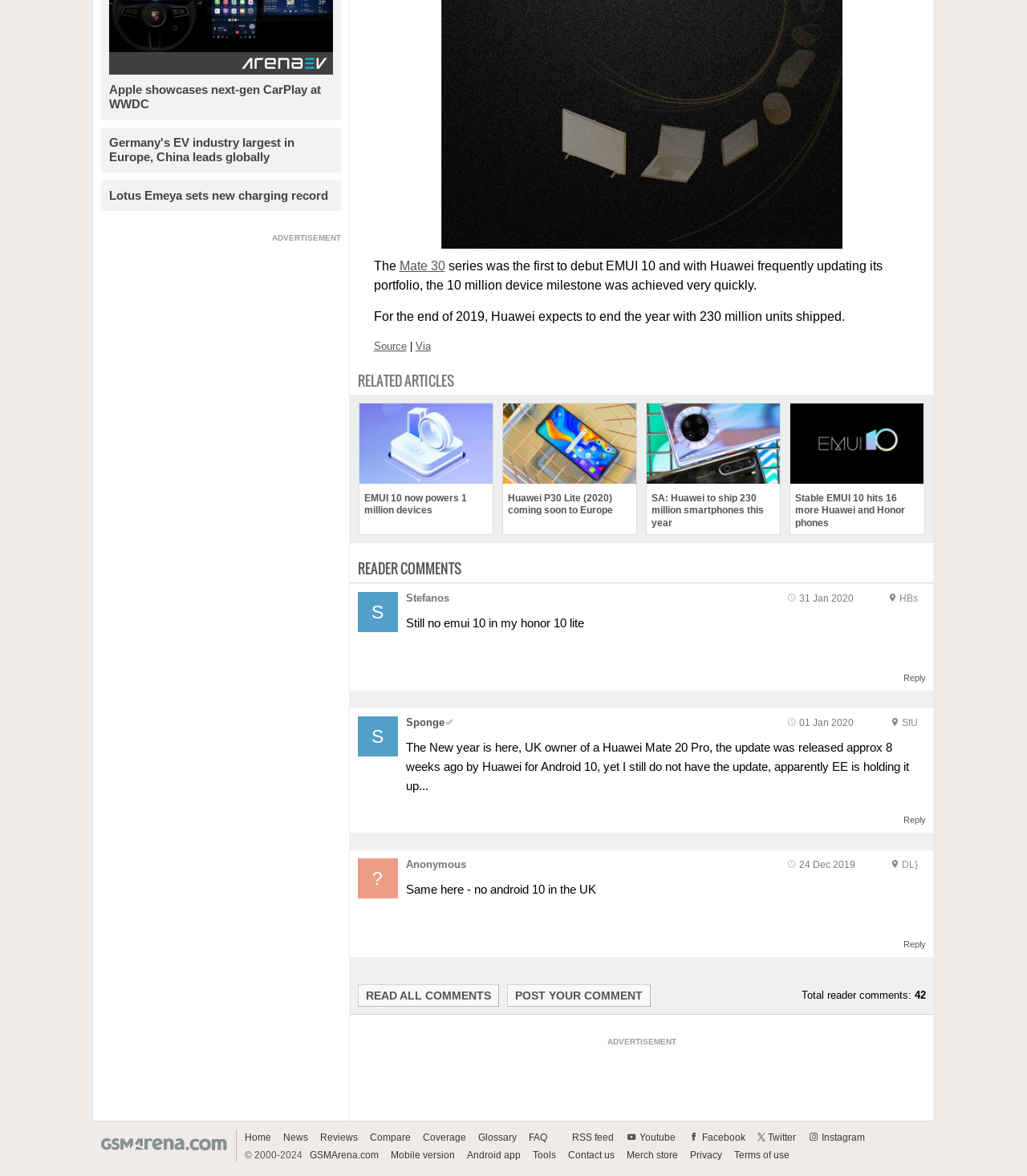How many reader comments are there?
Kindly offer a comprehensive and detailed response to the question.

The text states 'Total reader comments: 42' which indicates that there are 42 reader comments.